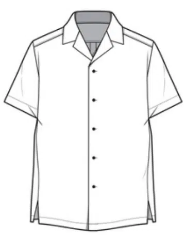Respond concisely with one word or phrase to the following query:
What is the purpose of the side slits on the hem?

enhanced comfort and freedom of movement